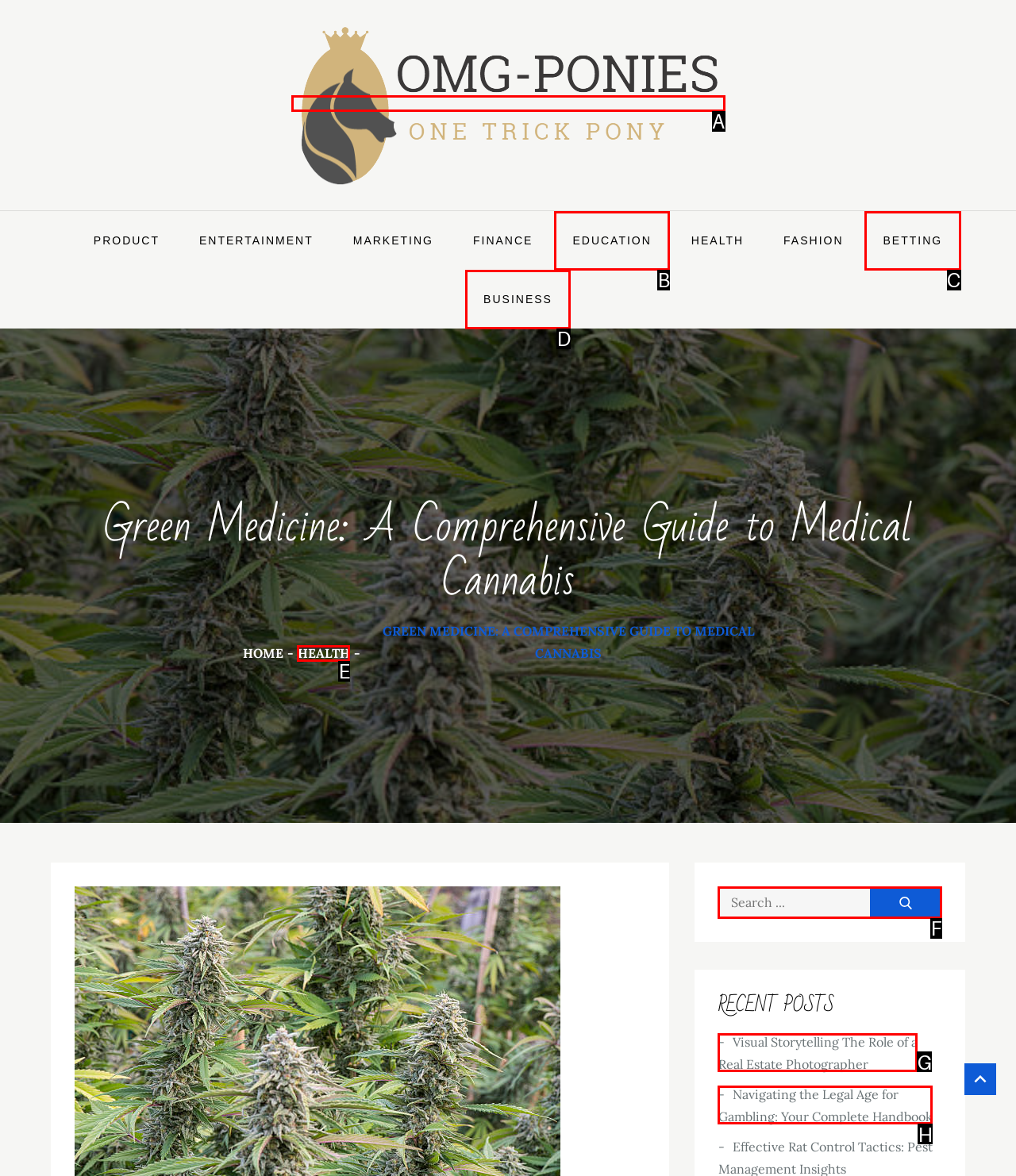Indicate the letter of the UI element that should be clicked to accomplish the task: Search for something. Answer with the letter only.

F